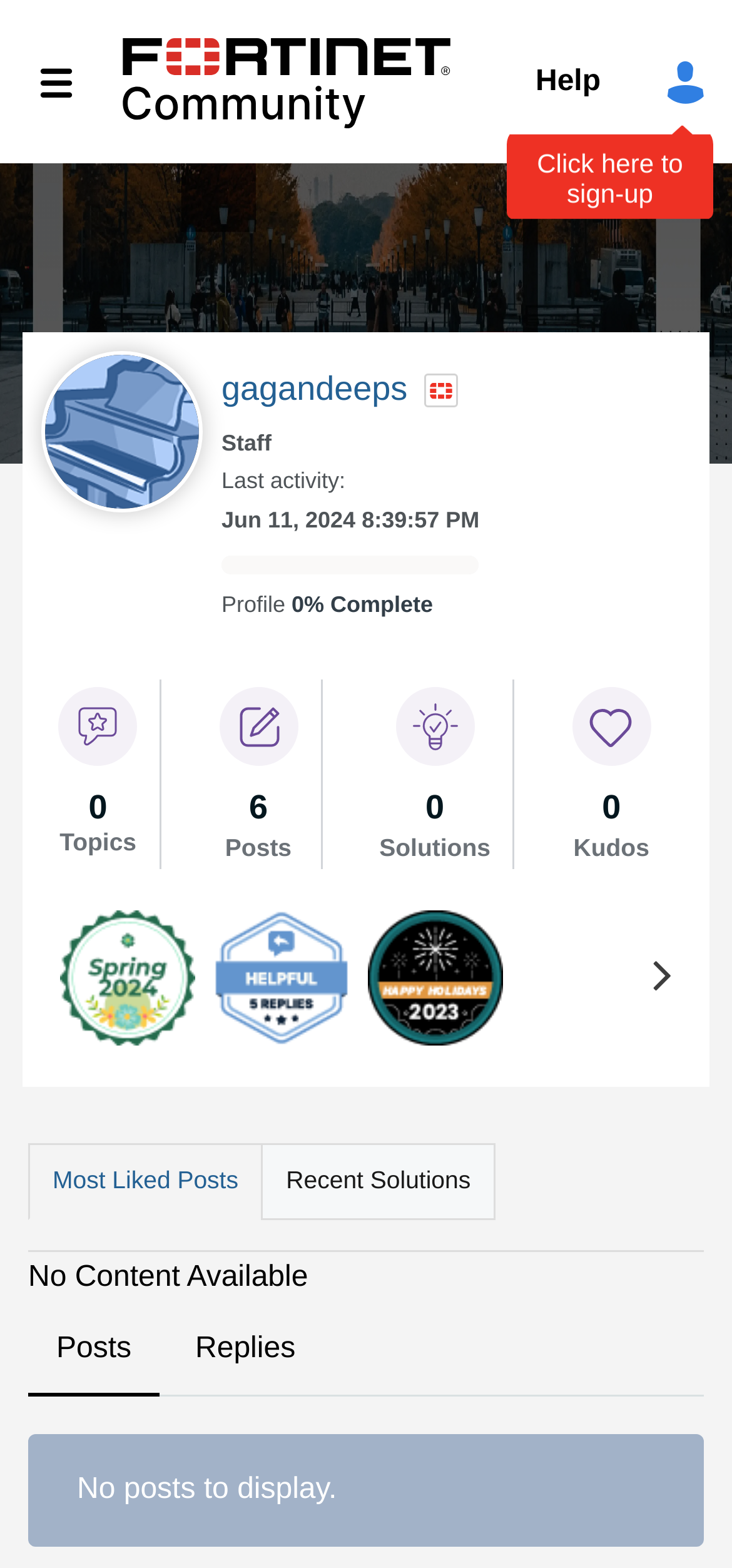What is the username of the profile?
From the screenshot, supply a one-word or short-phrase answer.

gagandeeps